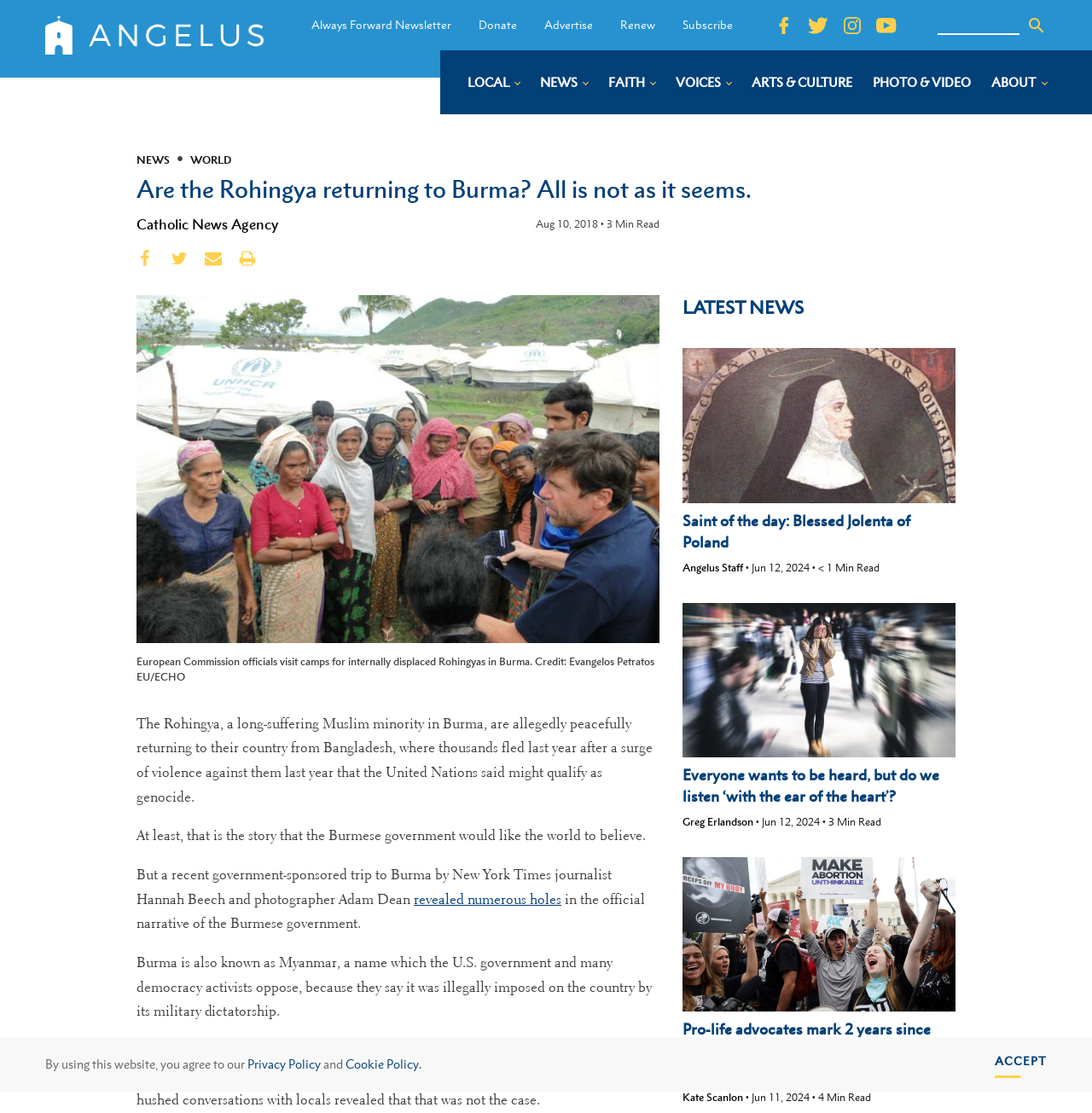Locate the bounding box coordinates of the clickable region to complete the following instruction: "Read the news about Rohingya returning to Burma."

[0.125, 0.154, 0.854, 0.185]